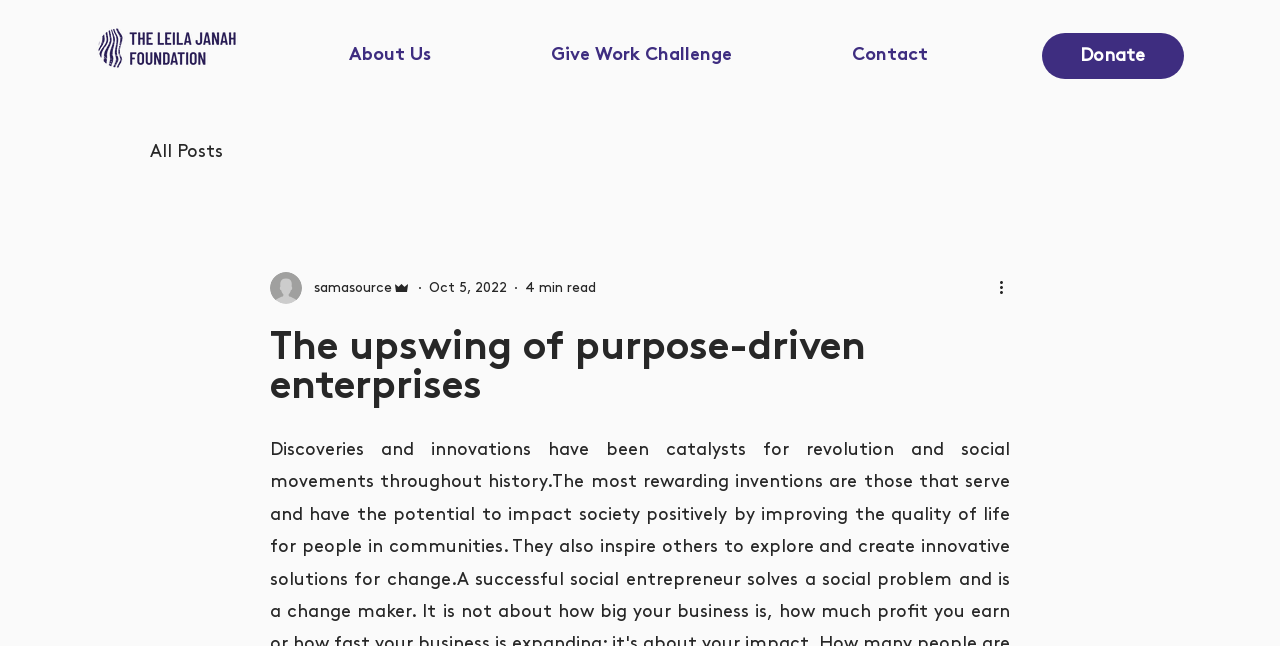Please find the bounding box for the following UI element description. Provide the coordinates in (top-left x, top-left y, bottom-right x, bottom-right y) format, with values between 0 and 1: All Posts

[0.117, 0.221, 0.174, 0.249]